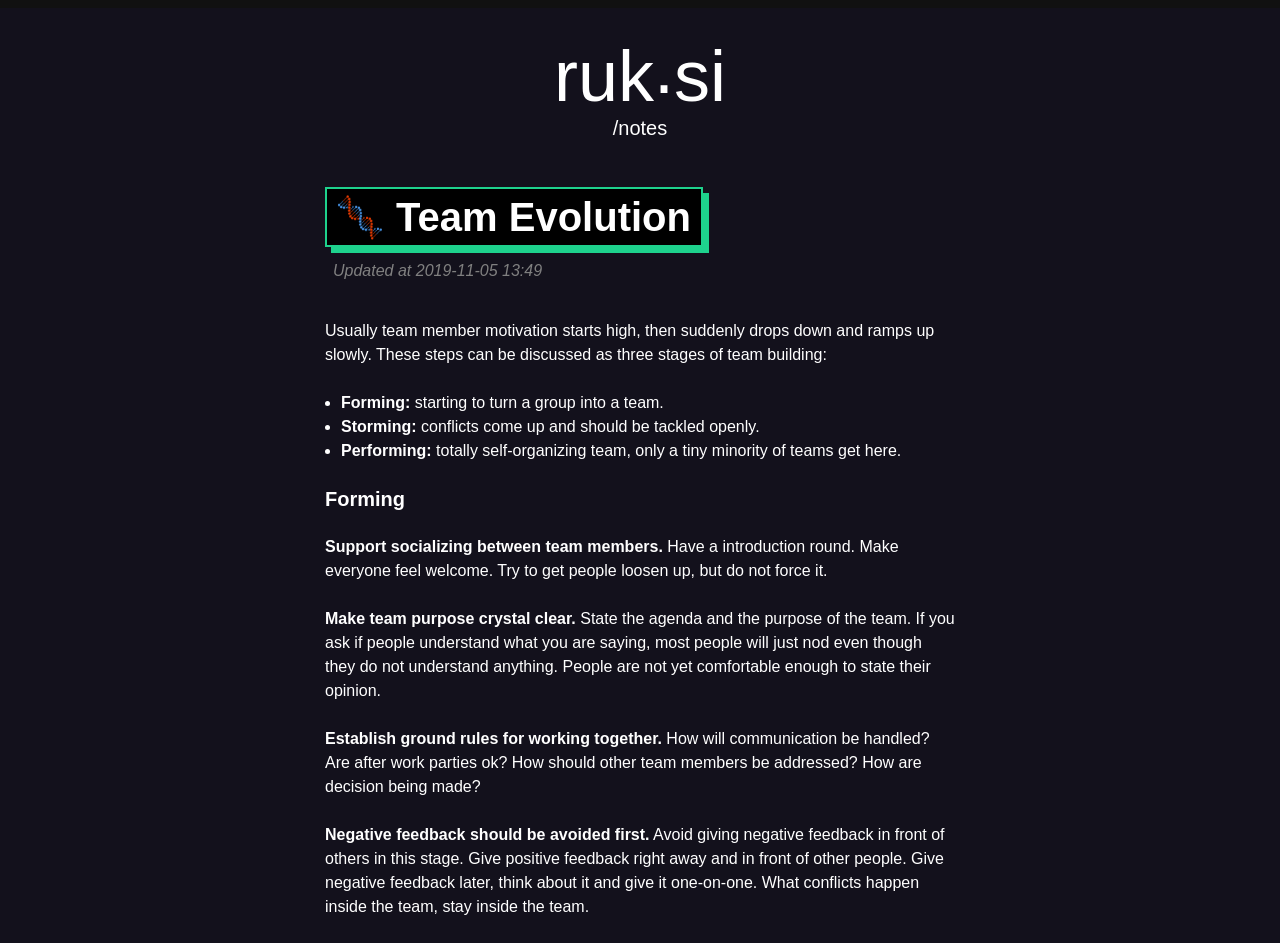Construct a thorough caption encompassing all aspects of the webpage.

The webpage is about Team Evolution, with a focus on the stages of team building. At the top, there are two links, "ruk · si" and "/notes", positioned side by side, with the latter slightly to the right. Below these links, the title "Team Evolution" is displayed prominently, with an emphasis on the symbol.

Under the title, the webpage displays the updated date and time, "Updated at 2019-11-05 13:49". Following this, there is a paragraph of text that explains the three stages of team building: Forming, Storming, and Performing. Each stage is marked with a bullet point and has a brief description.

Below this paragraph, there are three sections, each corresponding to one of the stages of team building. The first section, "Forming", has three subheadings: "Support socializing between team members", "Make team purpose crystal clear", and "Establish ground rules for working together". Each subheading has a brief description or instruction.

The webpage has a total of 14 text elements, including the title, updated date, and paragraph descriptions. There are no images on the page. The overall layout is organized, with clear headings and concise text, making it easy to read and understand.